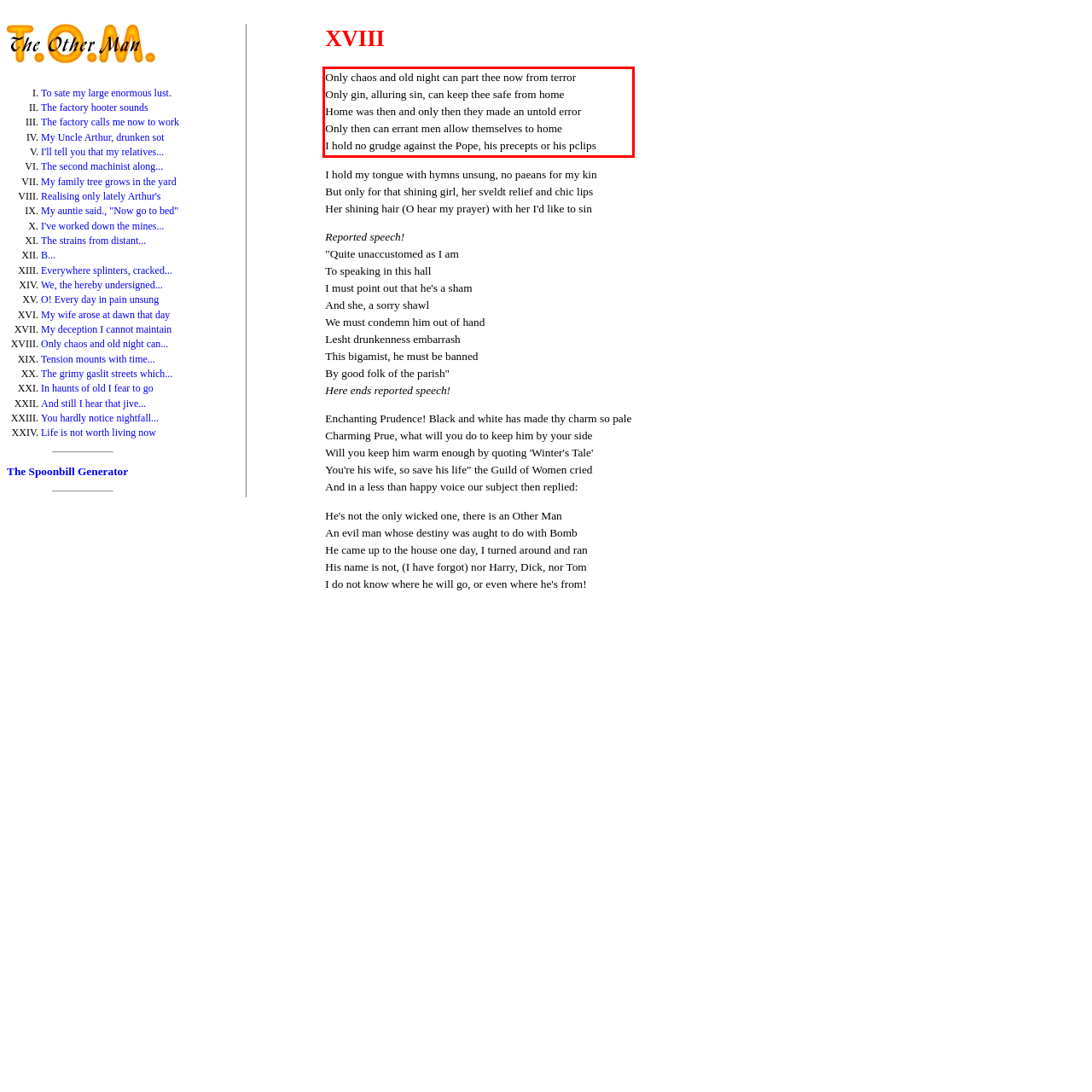Locate the red bounding box in the provided webpage screenshot and use OCR to determine the text content inside it.

Only chaos and old night can part thee now from terror Only gin, alluring sin, can keep thee safe from home Home was then and only then they made an untold error Only then can errant men allow themselves to home I hold no grudge against the Pope, his precepts or his pclips